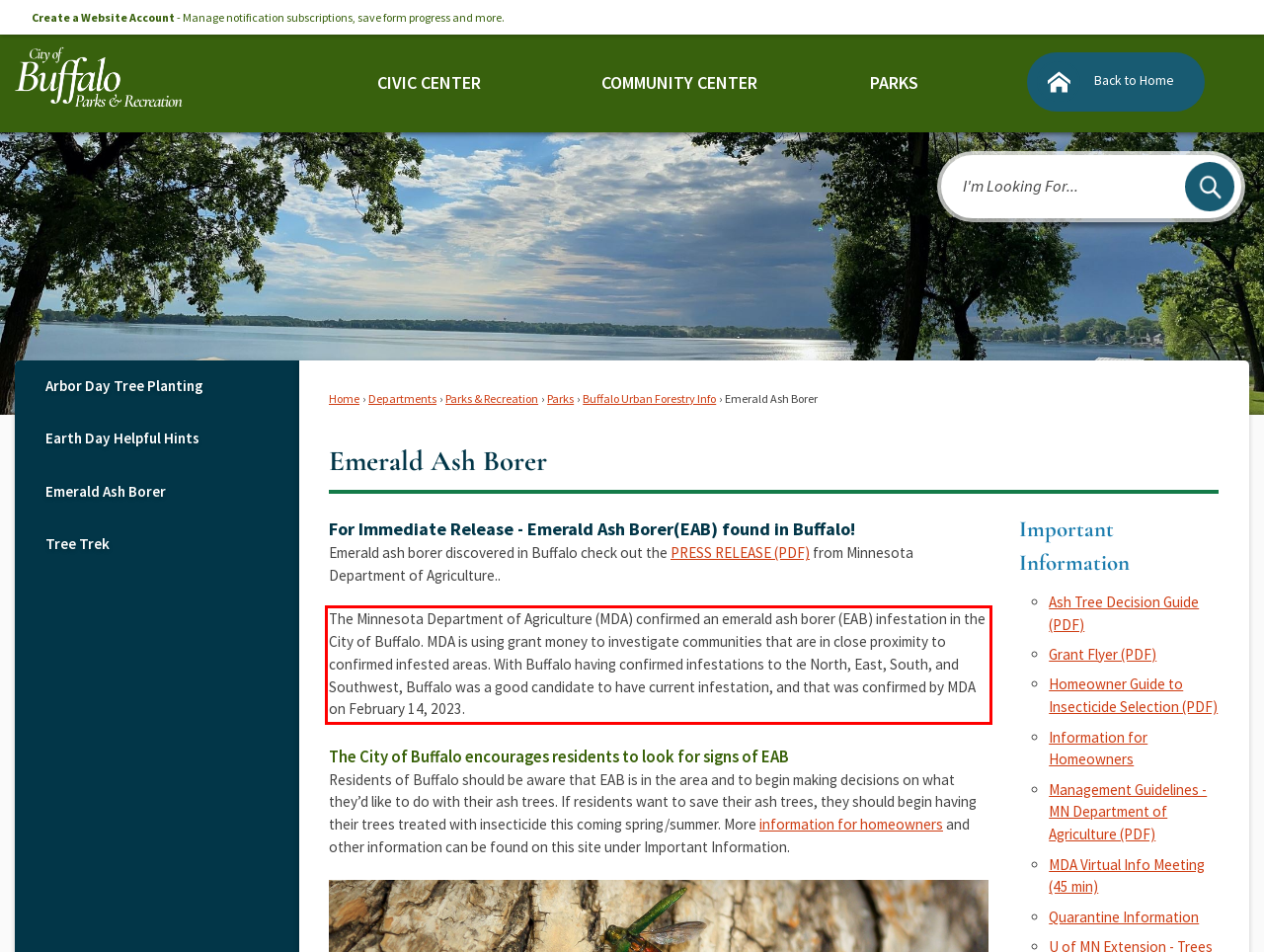You are provided with a webpage screenshot that includes a red rectangle bounding box. Extract the text content from within the bounding box using OCR.

The Minnesota Department of Agriculture (MDA) confirmed an emerald ash borer (EAB) infestation in the City of Buffalo. MDA is using grant money to investigate communities that are in close proximity to confirmed infested areas. With Buffalo having confirmed infestations to the North, East, South, and Southwest, Buffalo was a good candidate to have current infestation, and that was confirmed by MDA on February 14, 2023.